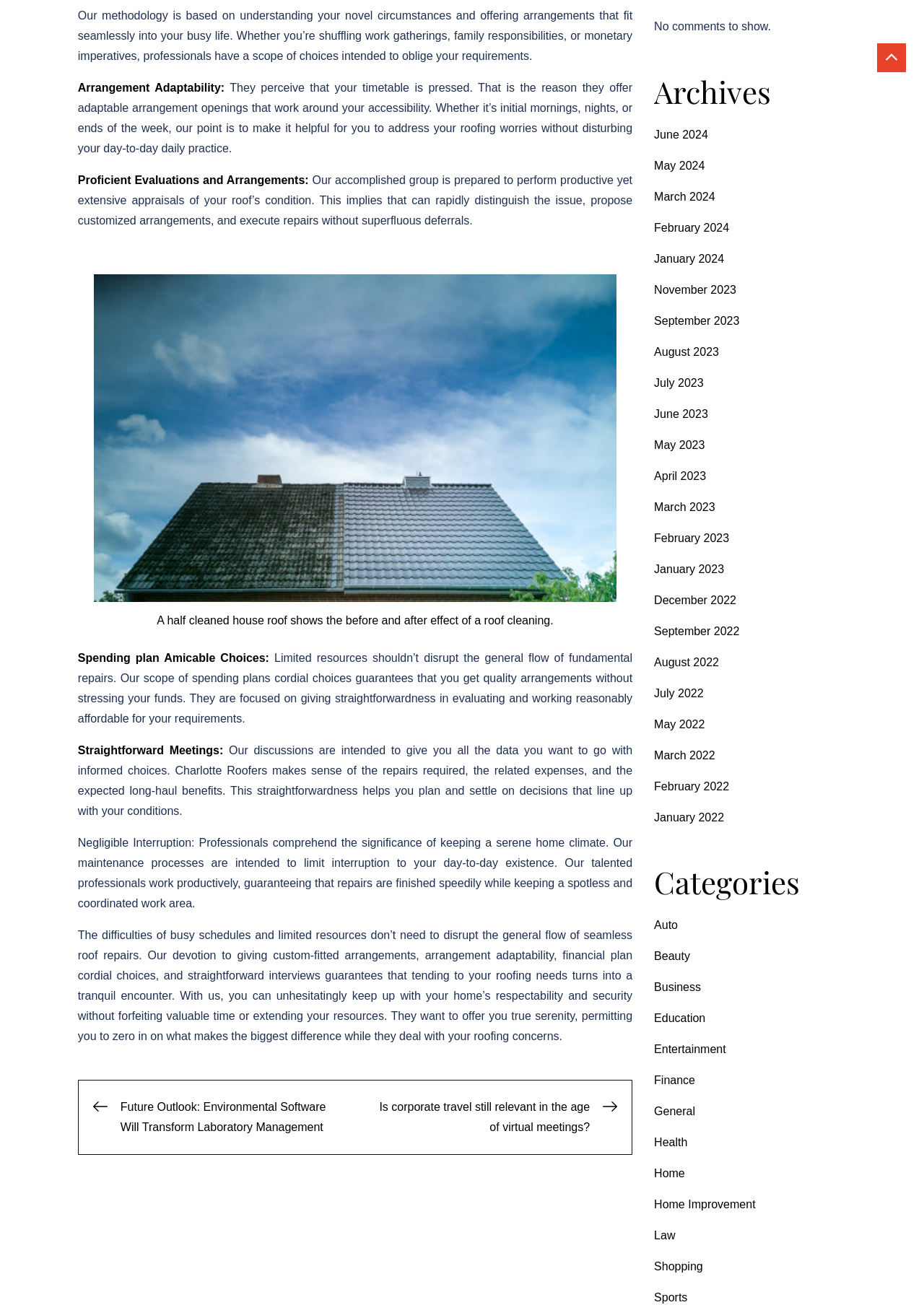How does Charlotte Roofers approach roofing evaluations?
Look at the image and answer the question using a single word or phrase.

Proficient evaluations